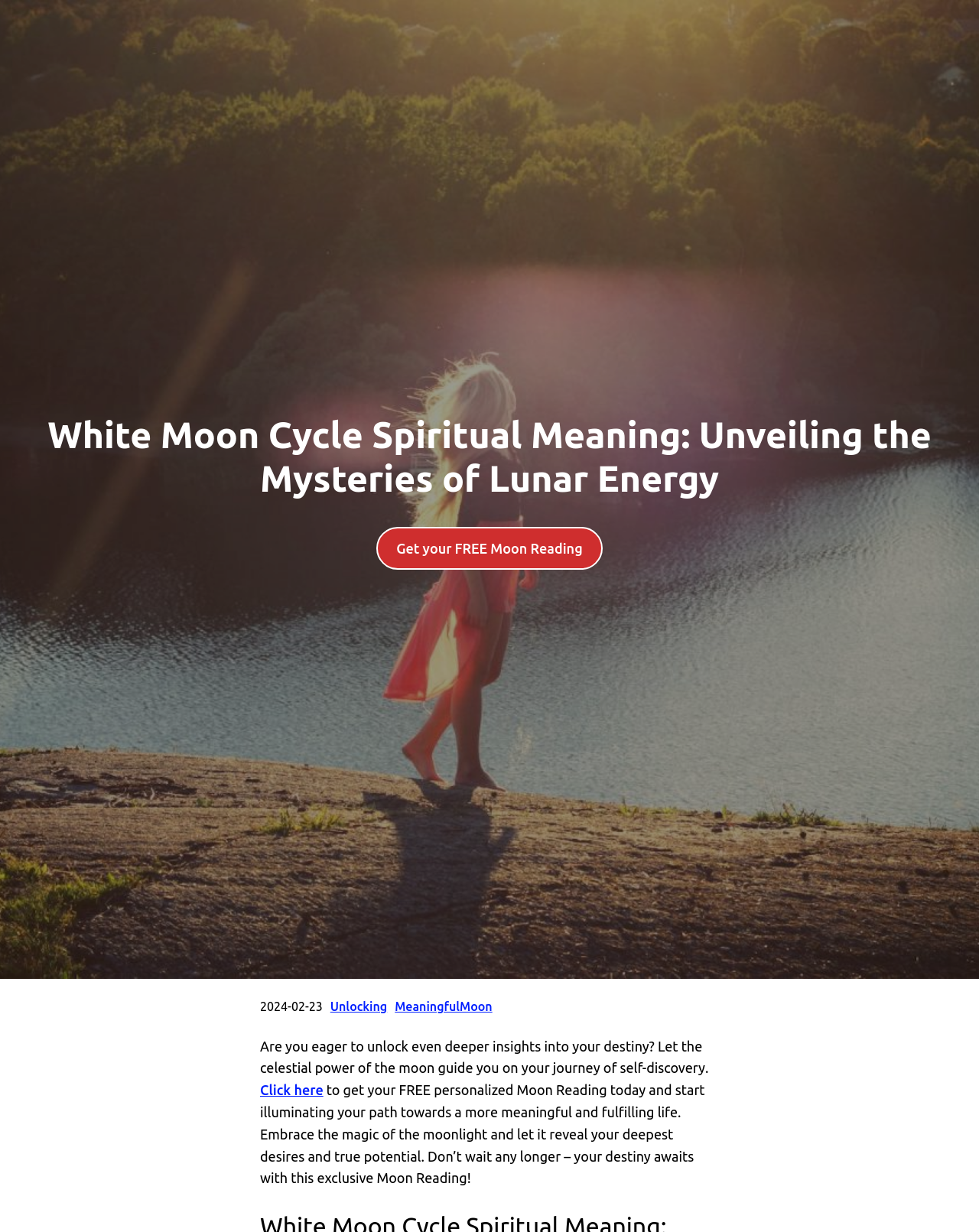Determine the bounding box coordinates of the UI element described by: "Unlocking".

[0.337, 0.811, 0.395, 0.822]